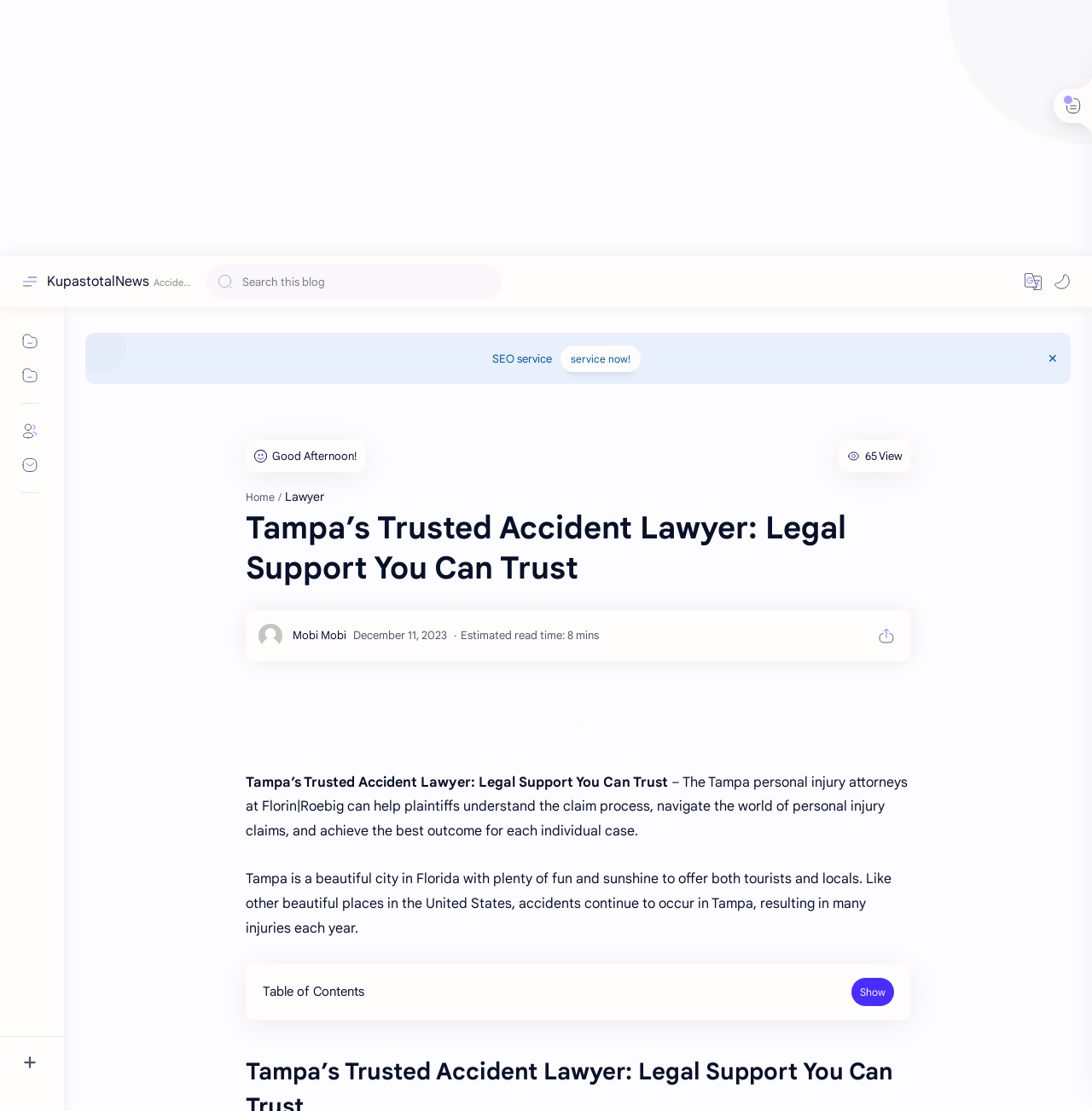Describe all the key features and sections of the webpage thoroughly.

This webpage appears to be a blog or news article about a Tampa-based accident lawyer firm, KupastotalNews. At the top of the page, there is a small image and a heading that reads "KupastotalNews Accident lawyers" with a link to the firm's name. Below this, there is a search bar with a "Clear" button and an image.

On the top-right corner, there are three icons for translating the page, changing the mode, and a label that says "Close Menu". When the menu is opened, it reveals a list of links, including "Home", "Lawyer", and others.

The main content of the page is an article with a heading that matches the title of the webpage. The article is divided into sections, with a published date and estimated read time displayed below the heading. The content of the article discusses the services provided by the law firm, including helping plaintiffs understand the claim process and achieving the best outcome for each individual case. The article also mentions the city of Tampa and the occurrence of accidents in the area.

Throughout the page, there are several images, including icons and a larger image at the bottom of the page. There are also links to other pages, such as "About" and "Contact", and a "Service now!" button.